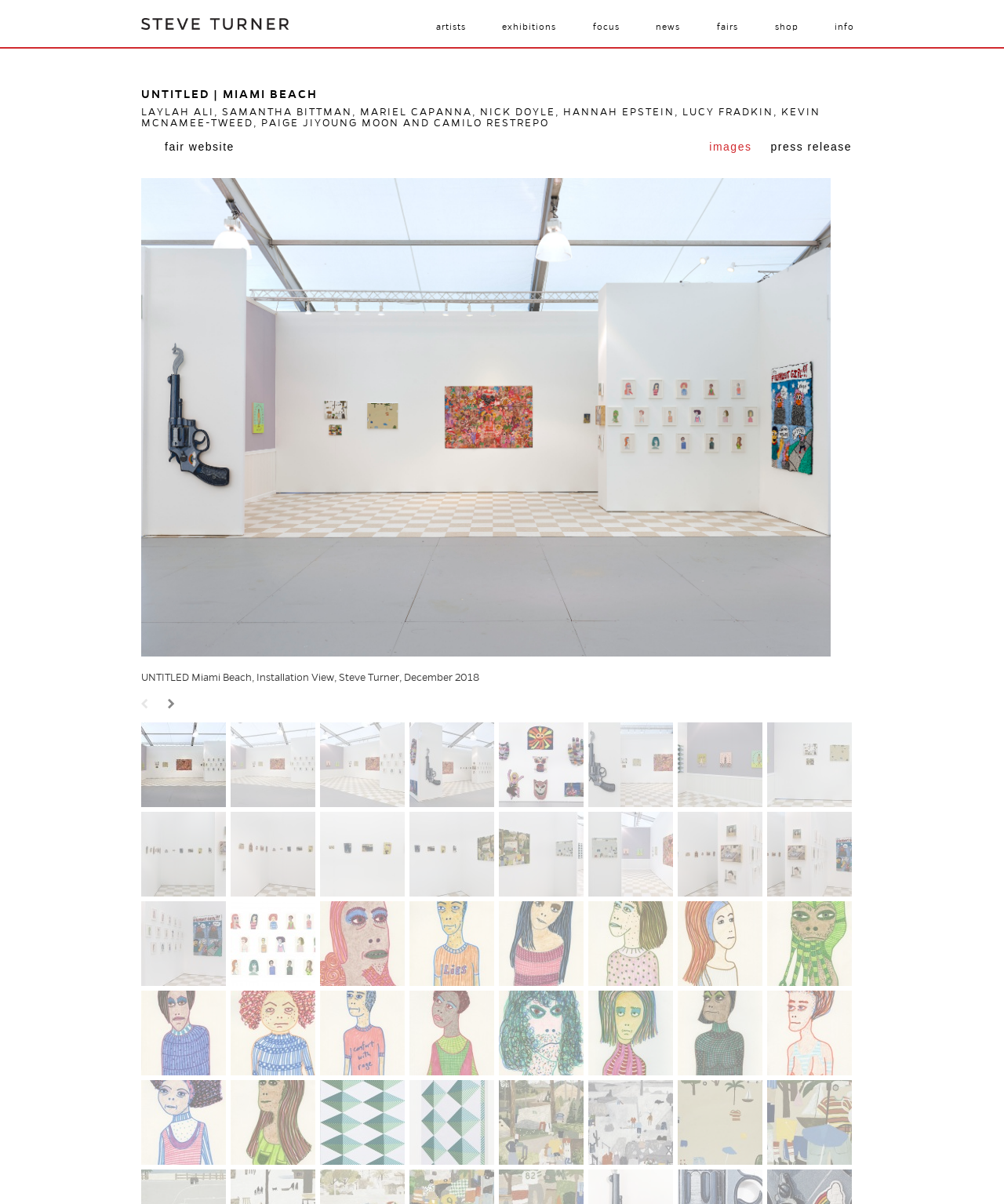Please identify the bounding box coordinates of the clickable area that will fulfill the following instruction: "Click on the 'MAY 7, 2010' link". The coordinates should be in the format of four float numbers between 0 and 1, i.e., [left, top, right, bottom].

None